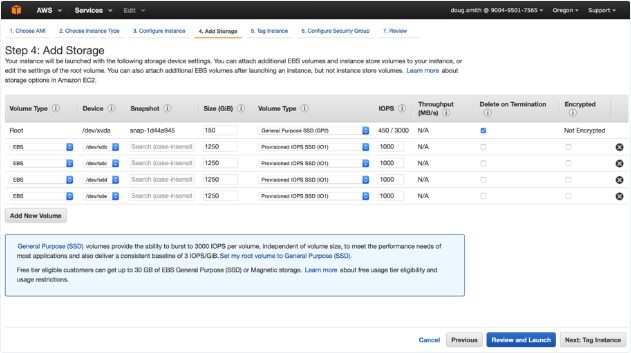Respond to the question below with a concise word or phrase:
What is the abbreviation of Input/Output Operations Per Second?

IOPS